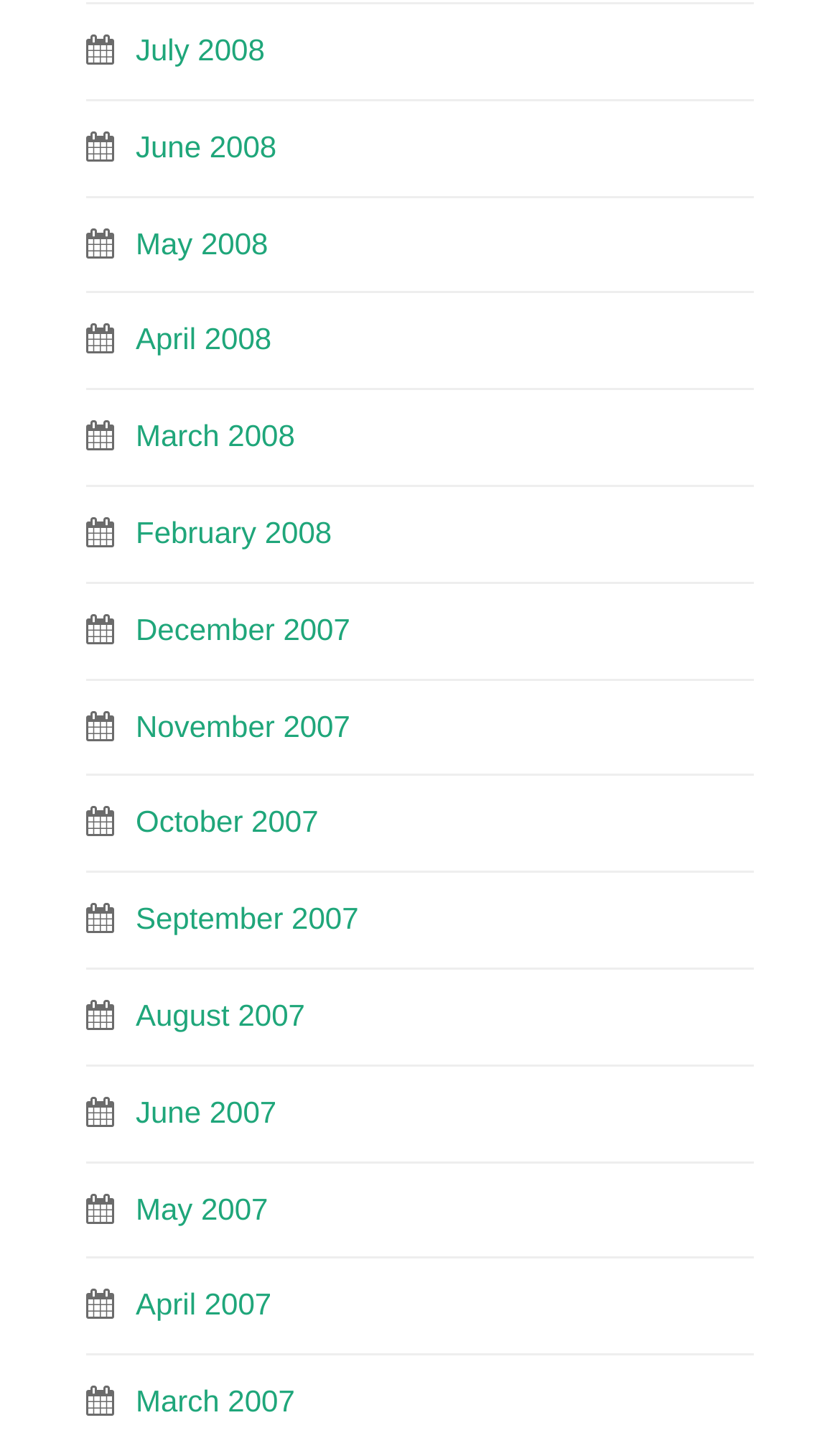What is the month listed above 'June 2007'?
Using the visual information, answer the question in a single word or phrase.

May 2007